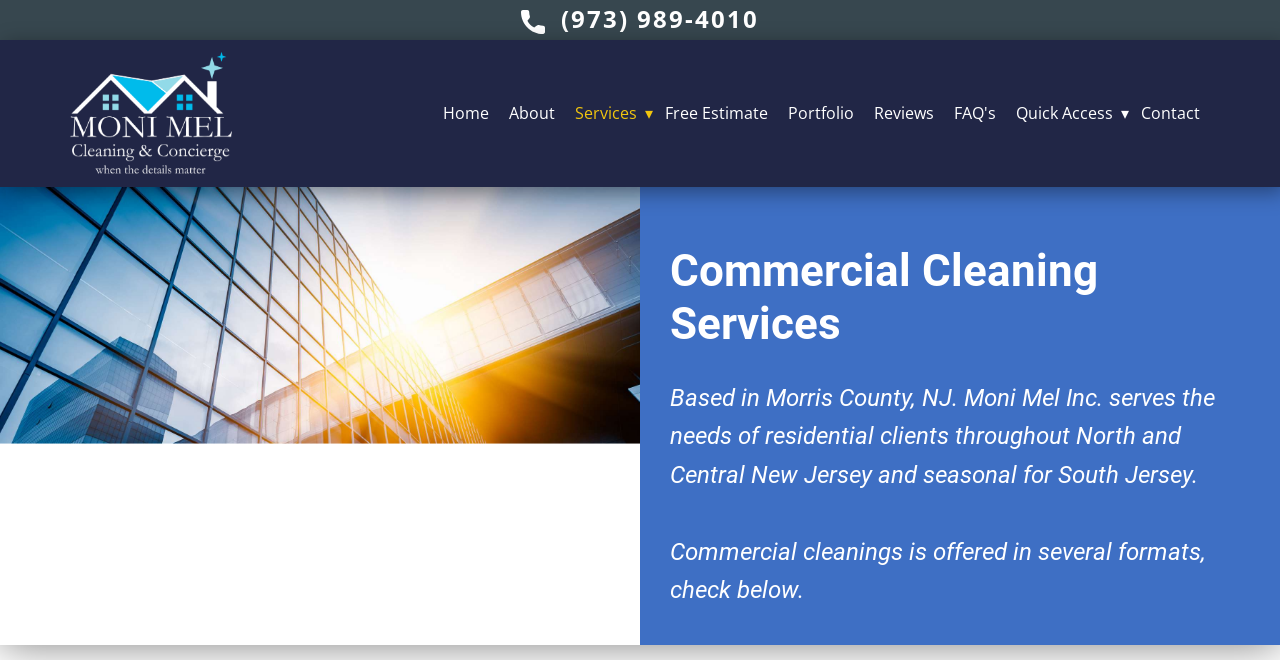Find the bounding box coordinates for the HTML element specified by: "parent_node: Home title="Moni Mel Inc"".

[0.055, 0.079, 0.181, 0.268]